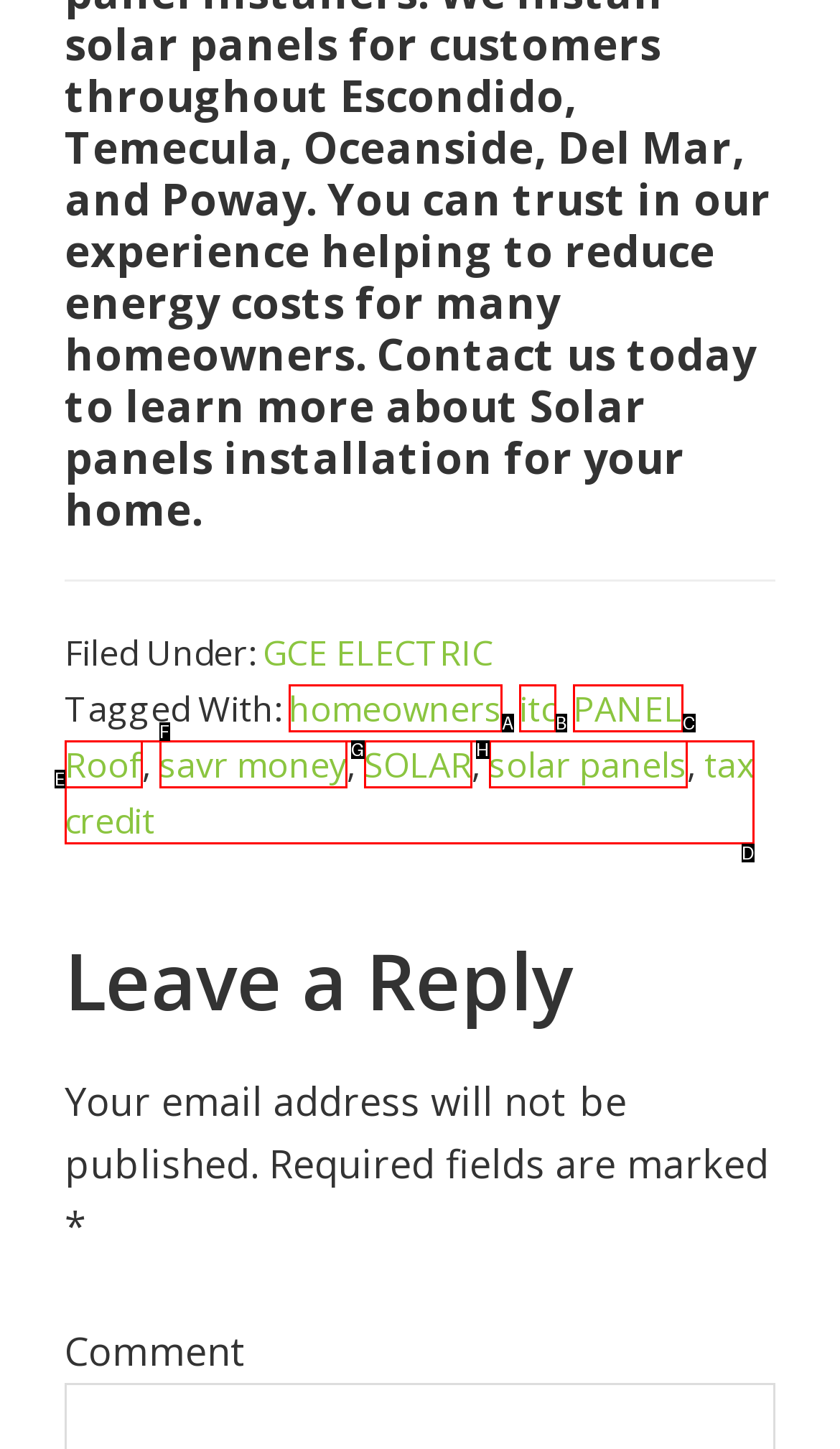Identify the HTML element that corresponds to the following description: itc. Provide the letter of the correct option from the presented choices.

B